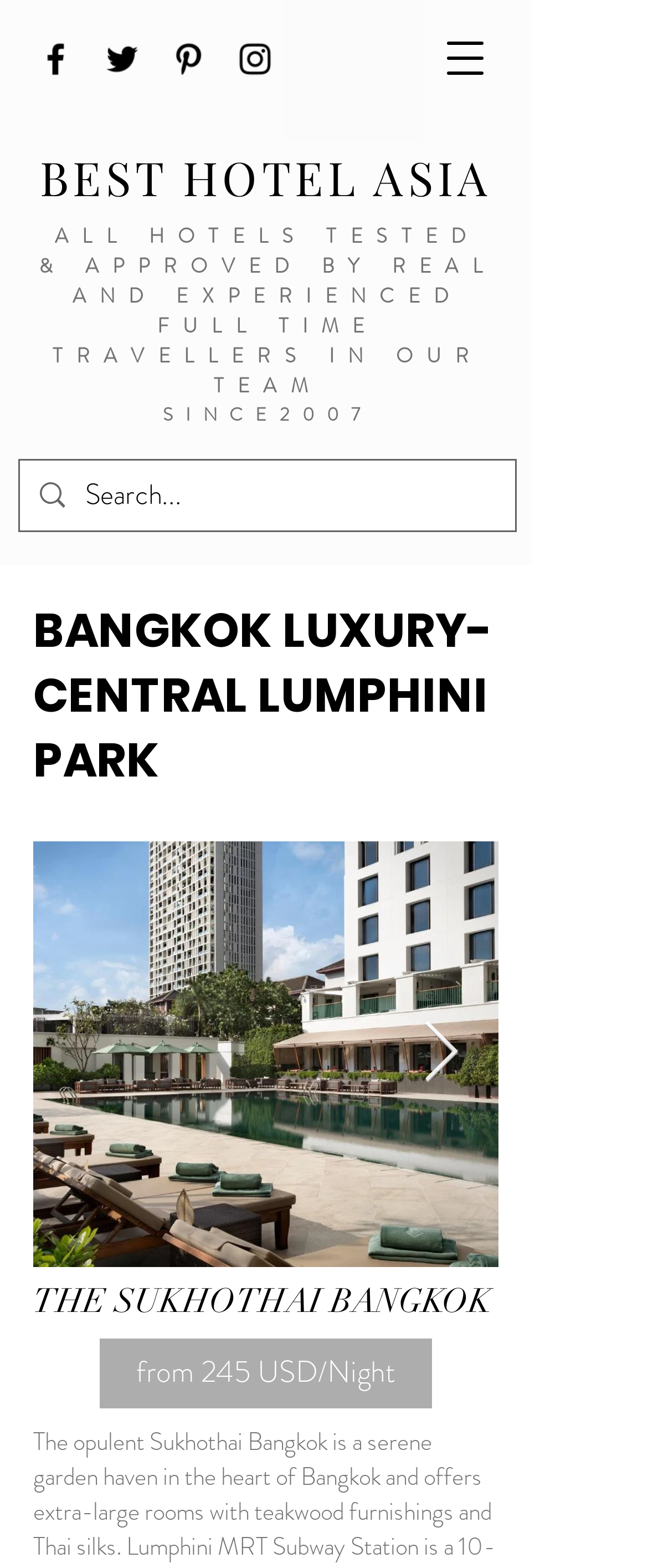What is the certification of the hotel?
Please provide a single word or phrase as your answer based on the screenshot.

SHA Plus Certified